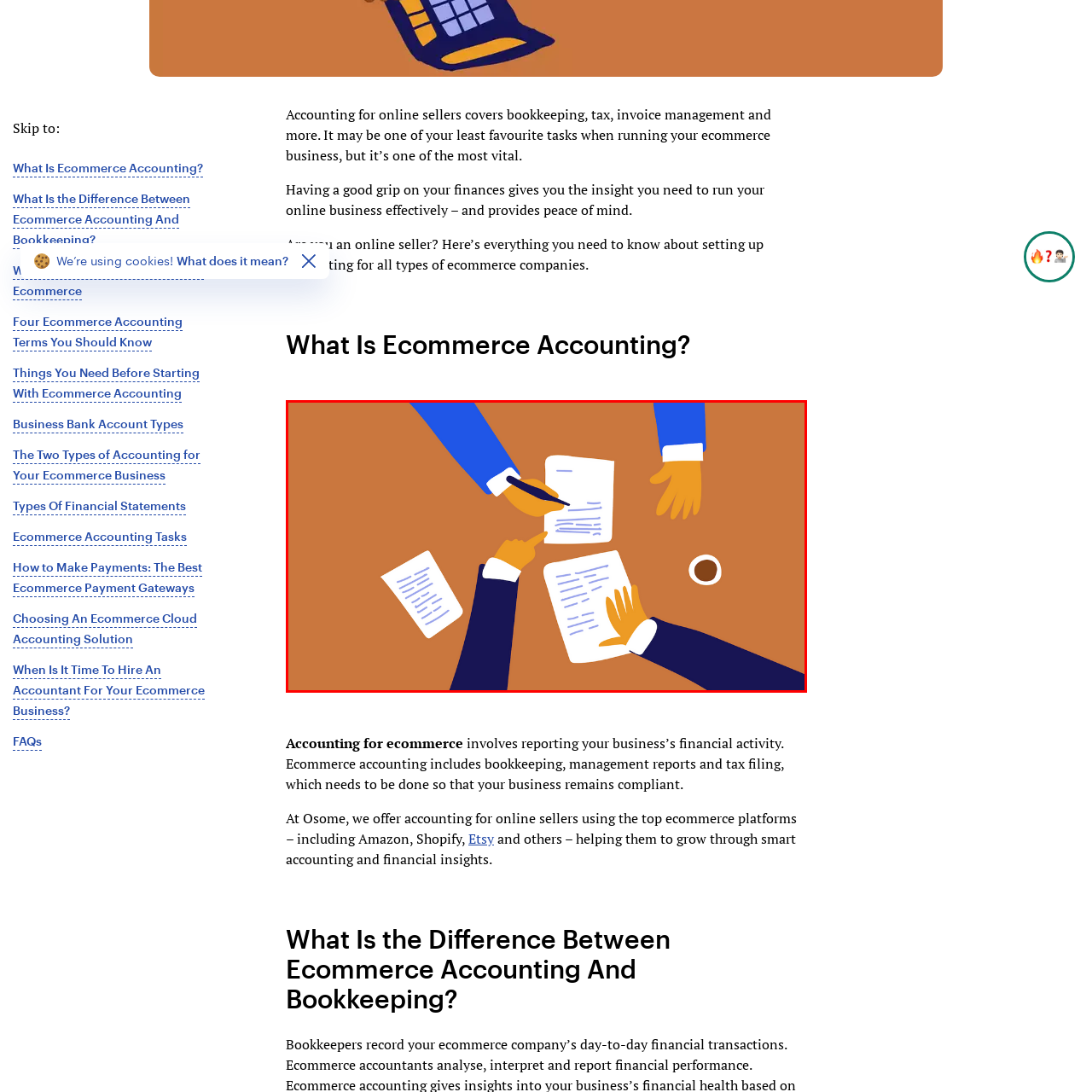Examine the image within the red box and give a concise answer to this question using a single word or short phrase: 
How many hands are engaged around the table?

four